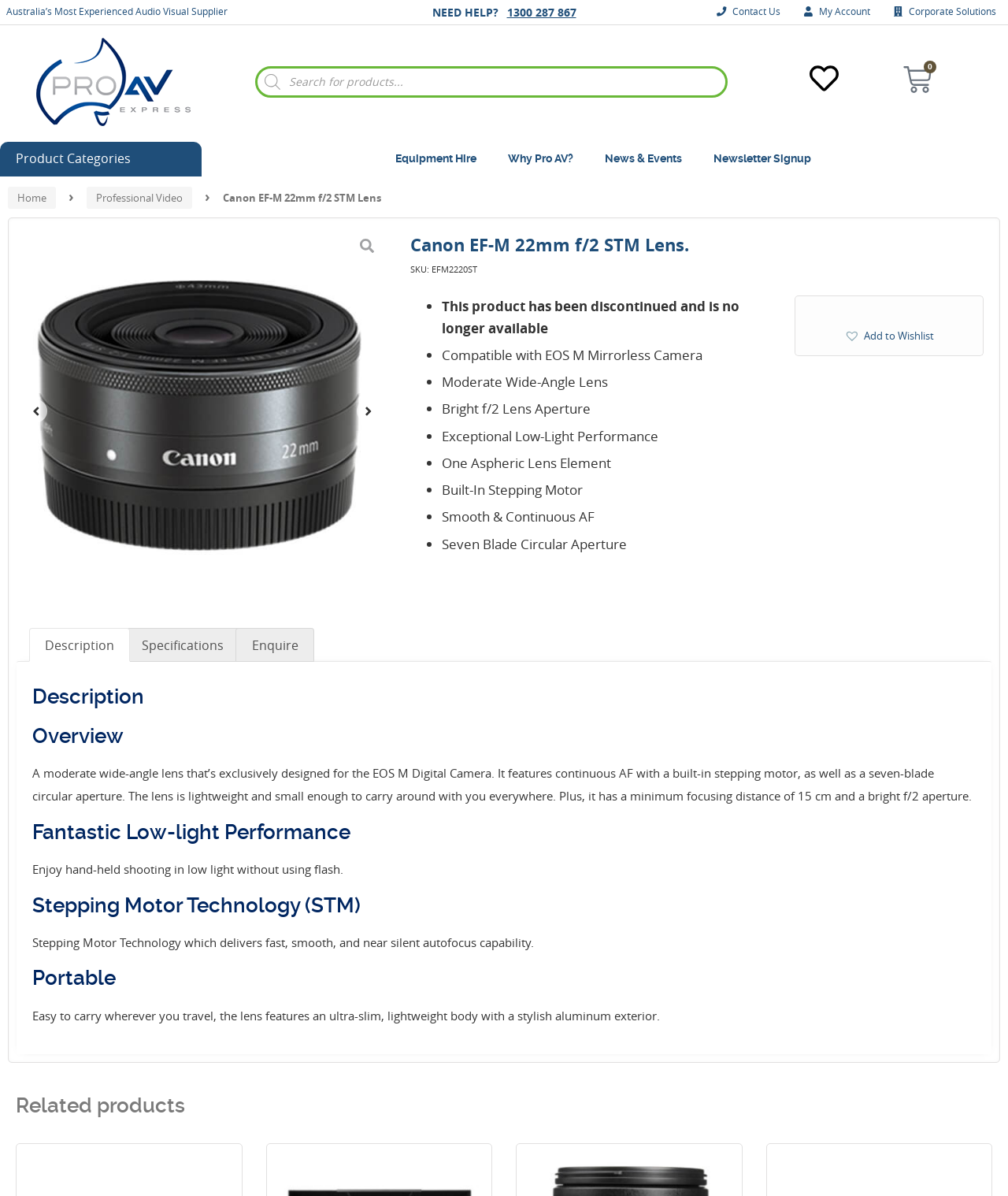Determine the bounding box coordinates of the clickable region to carry out the instruction: "Search for products".

[0.254, 0.055, 0.722, 0.082]